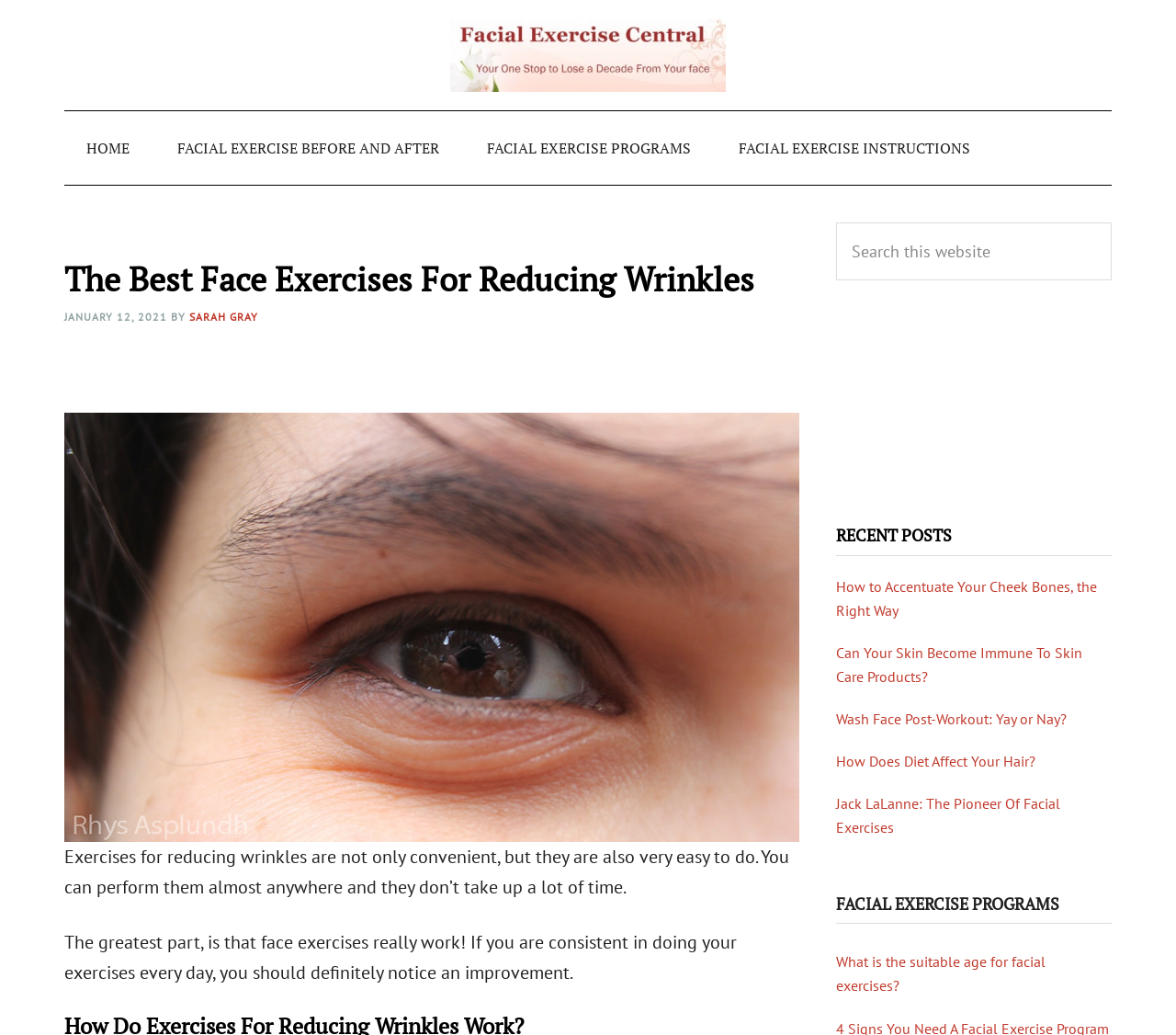Provide a thorough and detailed response to the question by examining the image: 
What is the date of the article?

I found the date of the article in the header section of the webpage, where it says 'JANUARY 12, 2021' next to the author's name 'SARAH GRAY'.